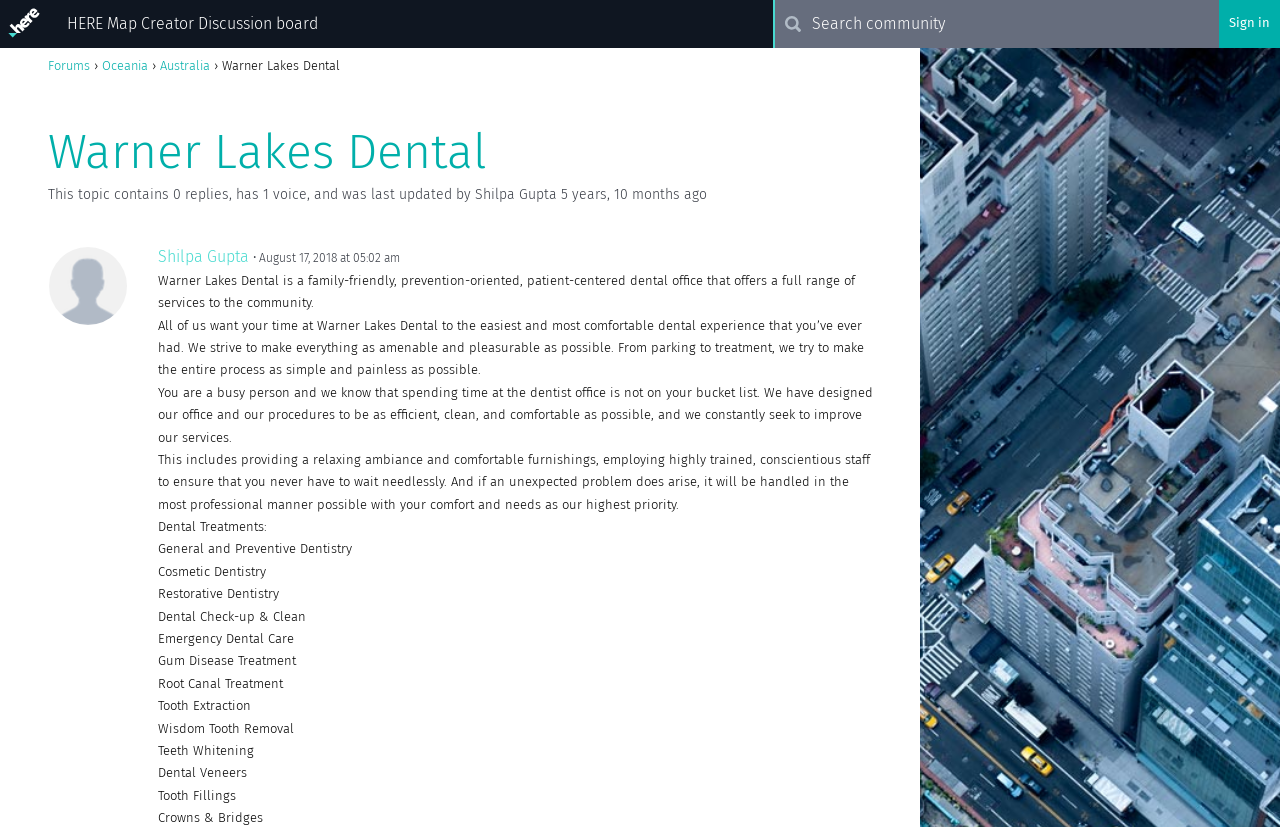Give an extensive and precise description of the webpage.

The webpage is a discussion board for Warner Lakes Dental, a family-friendly dental office. At the top, there is a heading that reads "HERE Map Creator Discussion board" with a link to the same title. Below this, there is a search bar with a placeholder text "Search community". On the top right corner, there is a link to "Sign in".

The main content of the page is divided into sections. On the left side, there is a navigation menu with links to "Forums", "Oceania", "Australia", and "Warner Lakes Dental". Below this menu, there is a topic description that reads "Warner Lakes Dental is a family-friendly, prevention-oriented, patient-centered dental office that offers a full range of services to the community." This is followed by a brief overview of the dental office's mission and values.

The main content area is divided into sections, with headings and paragraphs of text. The sections include a description of the dental office, its services, and the types of treatments offered. There are 12 types of dental treatments listed, including General and Preventive Dentistry, Cosmetic Dentistry, and Restorative Dentistry.

At the bottom of the page, there is a footer section with some empty space. There are no images on the page. Overall, the page has a simple and clean layout, with a focus on providing information about Warner Lakes Dental and its services.